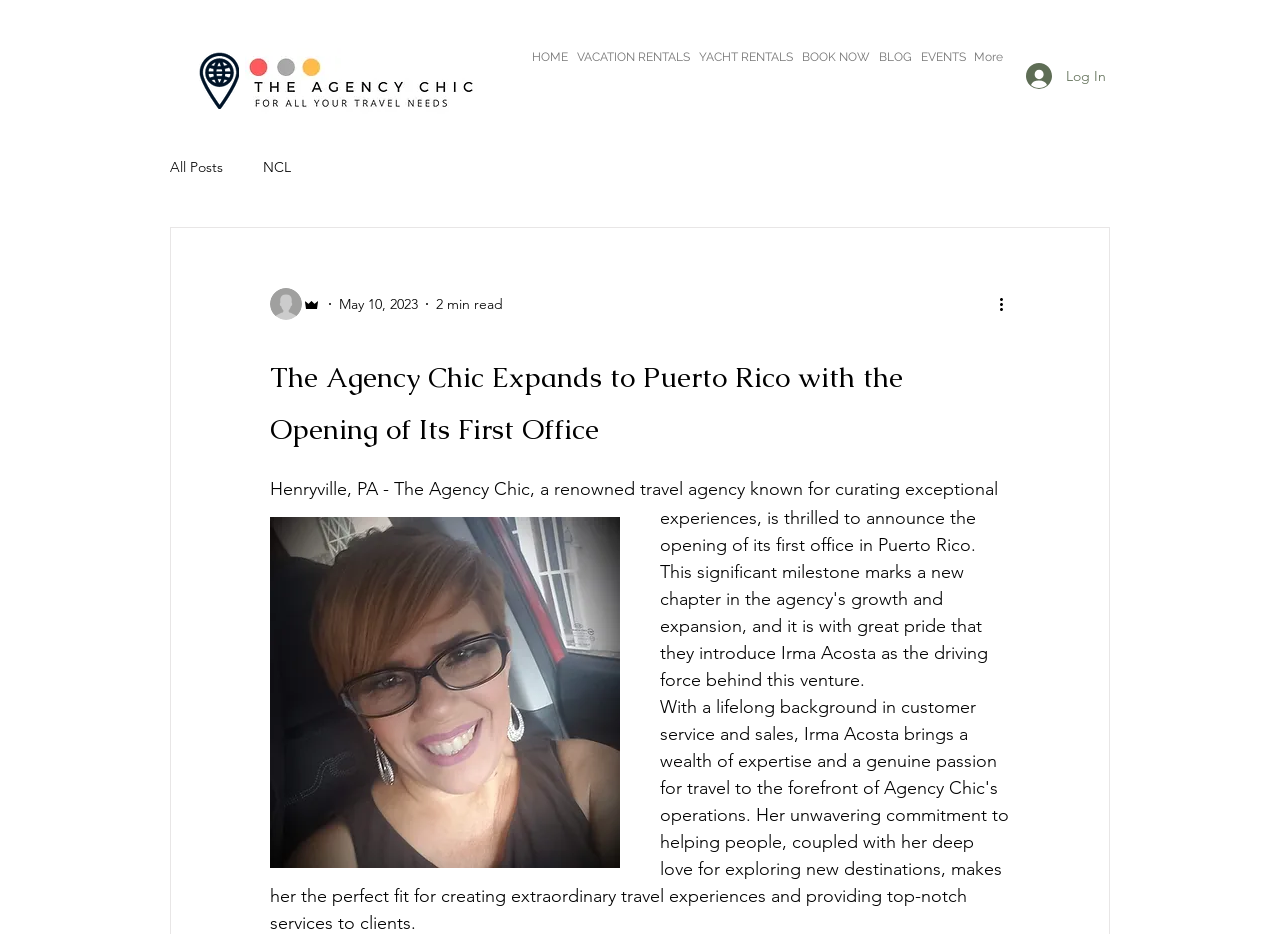Your task is to find and give the main heading text of the webpage.

The Agency Chic Expands to Puerto Rico with the Opening of Its First Office